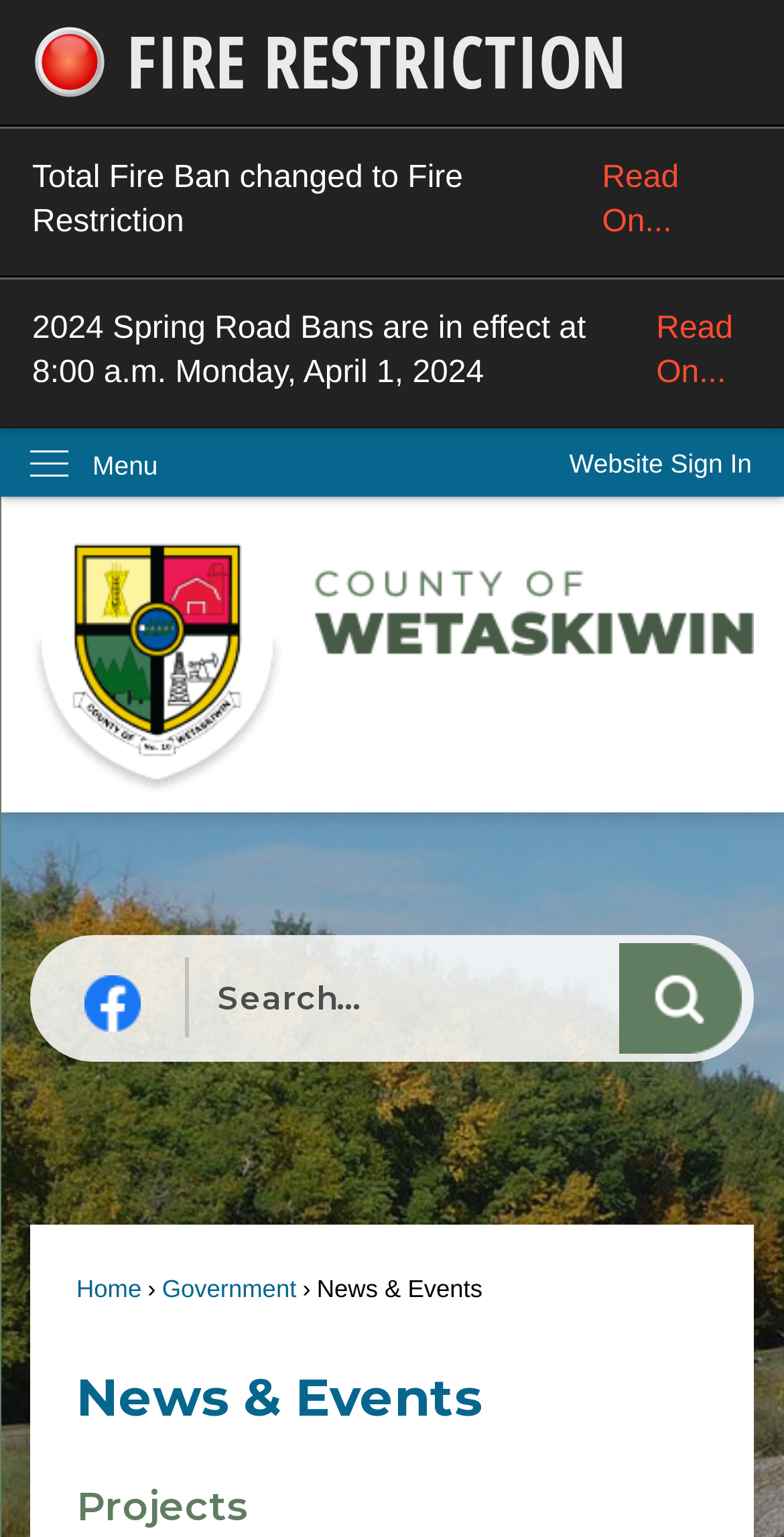Write a detailed summary of the webpage, including text, images, and layout.

The webpage is the official website of Wetaskiwin County, AB, with a focus on news and events. At the top left, there is a "Skip to Main Content" link, followed by an emergency alert section with a fire restriction notice, accompanied by an image. Below this, there are two more links providing information on fire restrictions and road bans.

To the right of the emergency alert section, there is a "Website Sign In" button. Below this, a vertical menu with a "Menu" label is located. The menu is positioned near the top of the page.

The main content area begins with a "Home page" link, accompanied by an image, which takes up most of the width of the page. Below this, there is a small link with no text content.

A search region is located near the bottom of the page, containing a search textbox and a "Search" button with a search icon. Above the search region, there are three links: "Home", "Government", and a static text "News & Events". A heading "News & Events" is positioned below these links, followed by a menu item "Projects".

Overall, the webpage provides access to important information and resources related to Wetaskiwin County, with a focus on news, events, and emergency alerts.